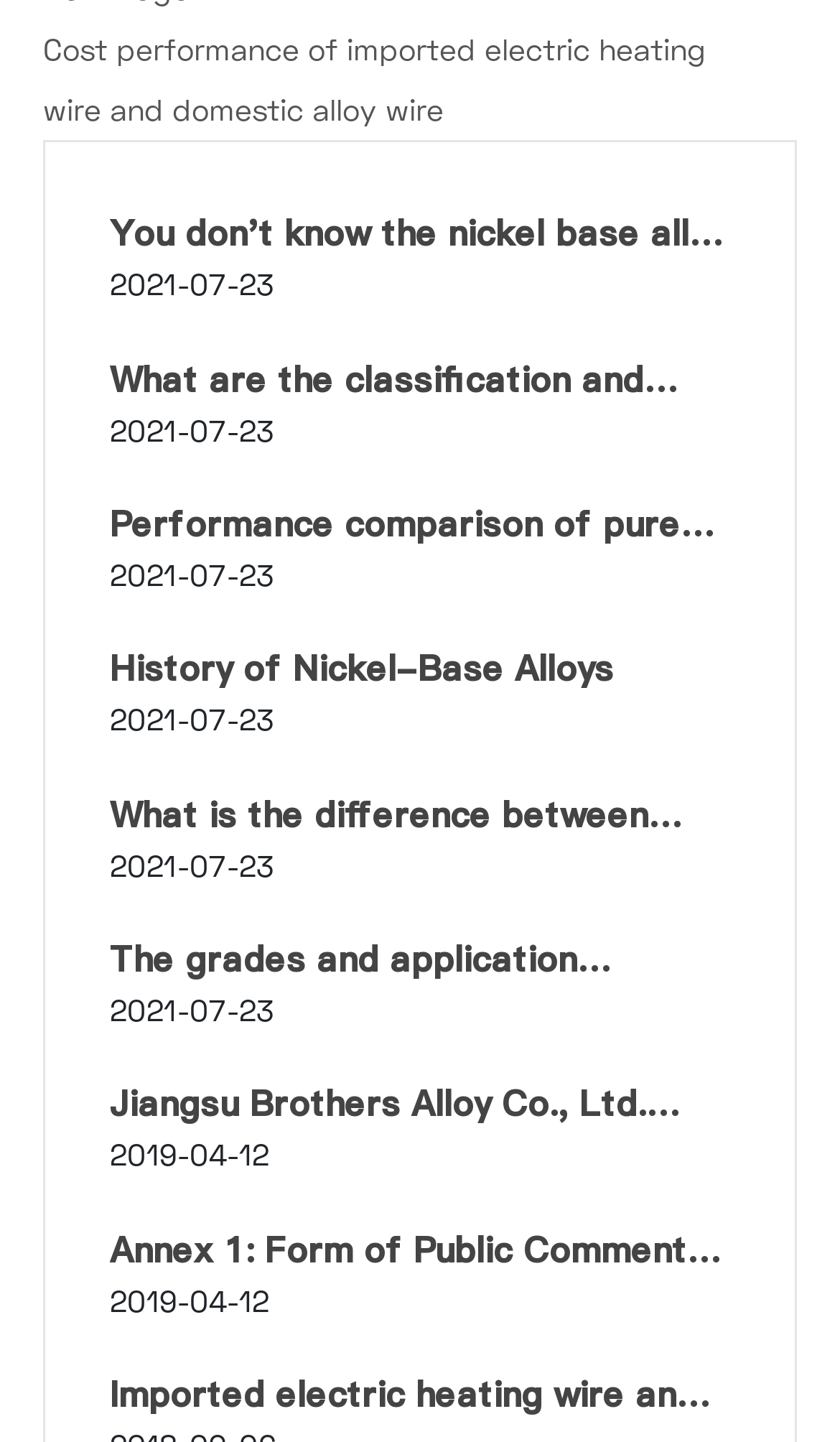Identify the bounding box coordinates for the region to click in order to carry out this instruction: "Read about cost performance of imported electric heating wire and domestic alloy wire". Provide the coordinates using four float numbers between 0 and 1, formatted as [left, top, right, bottom].

[0.051, 0.022, 0.841, 0.089]